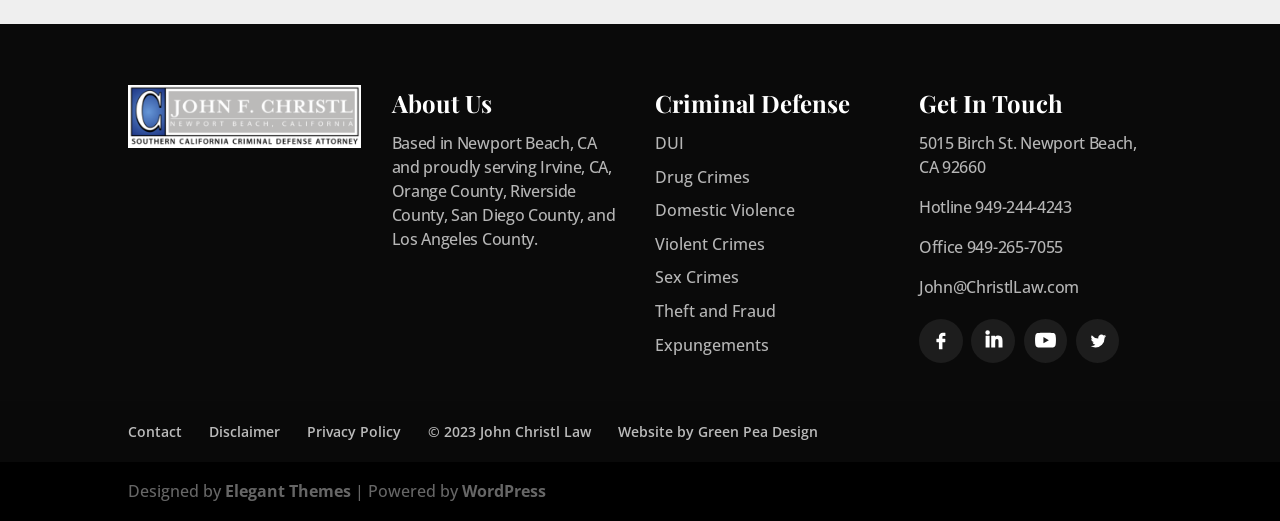Locate the bounding box coordinates of the clickable region to complete the following instruction: "Check the office phone number."

[0.755, 0.453, 0.83, 0.495]